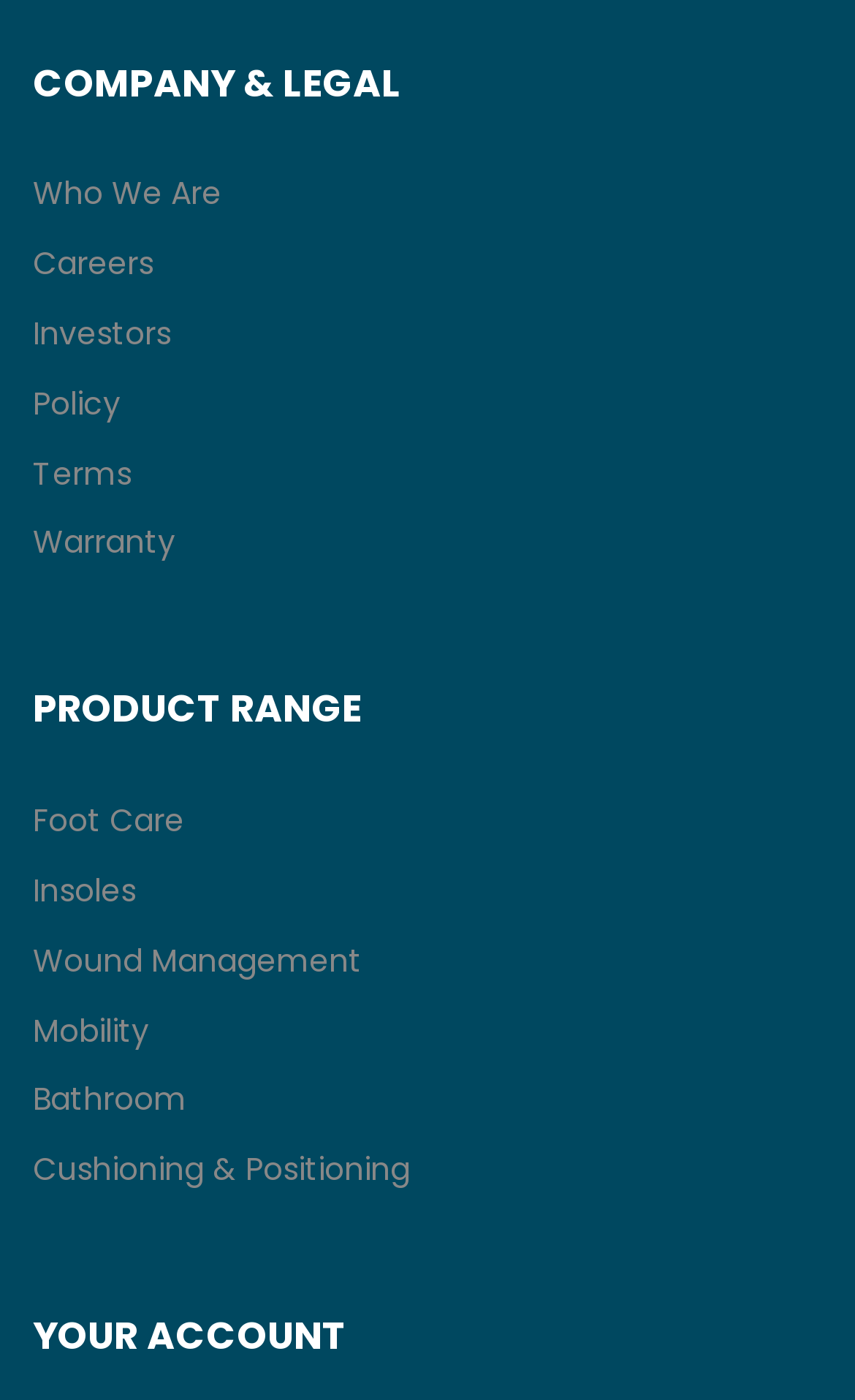Locate the bounding box coordinates of the area where you should click to accomplish the instruction: "Read policy details".

[0.038, 0.271, 0.962, 0.308]